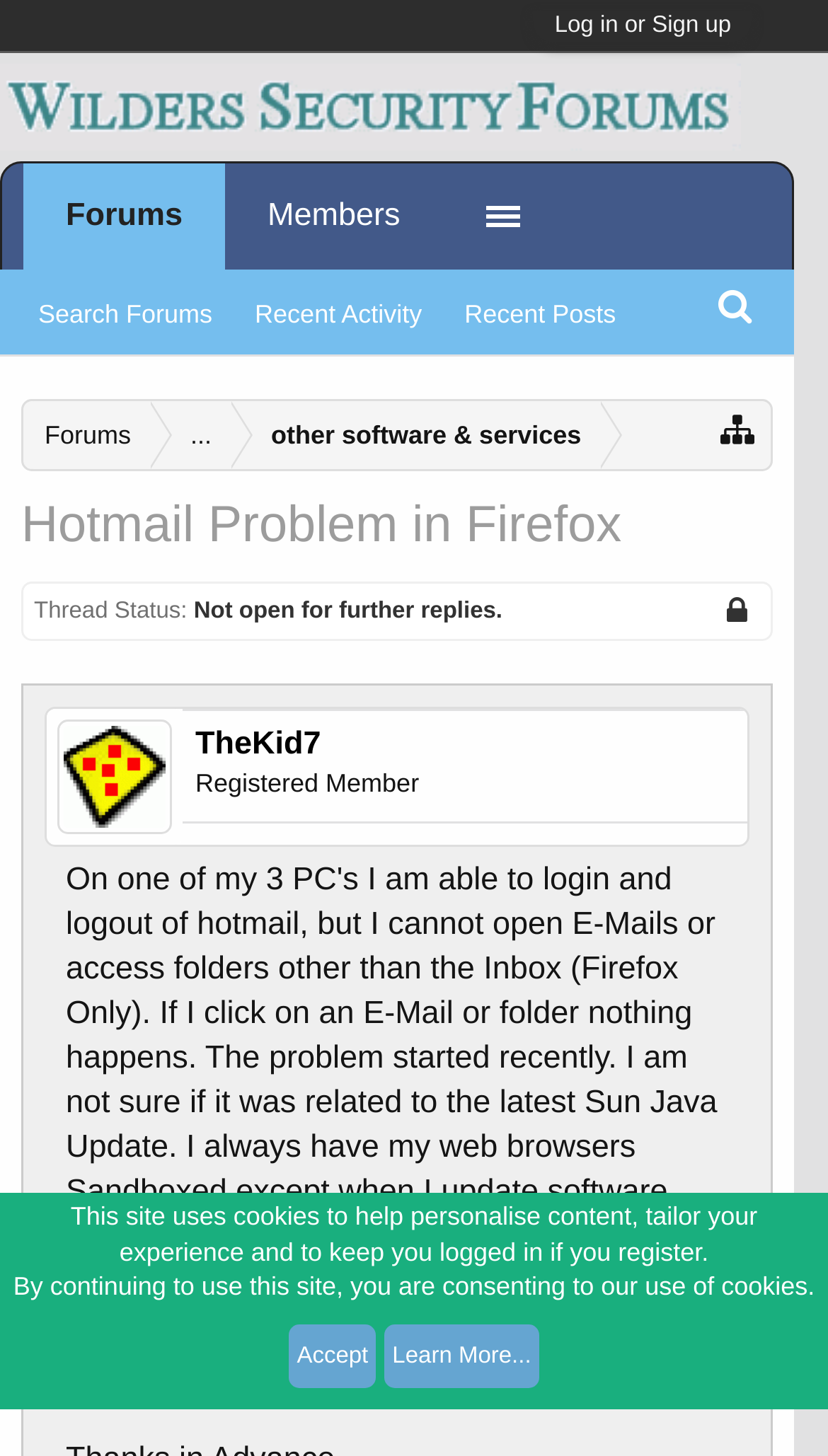Answer the question below in one word or phrase:
What is the purpose of the search function?

Search Forums